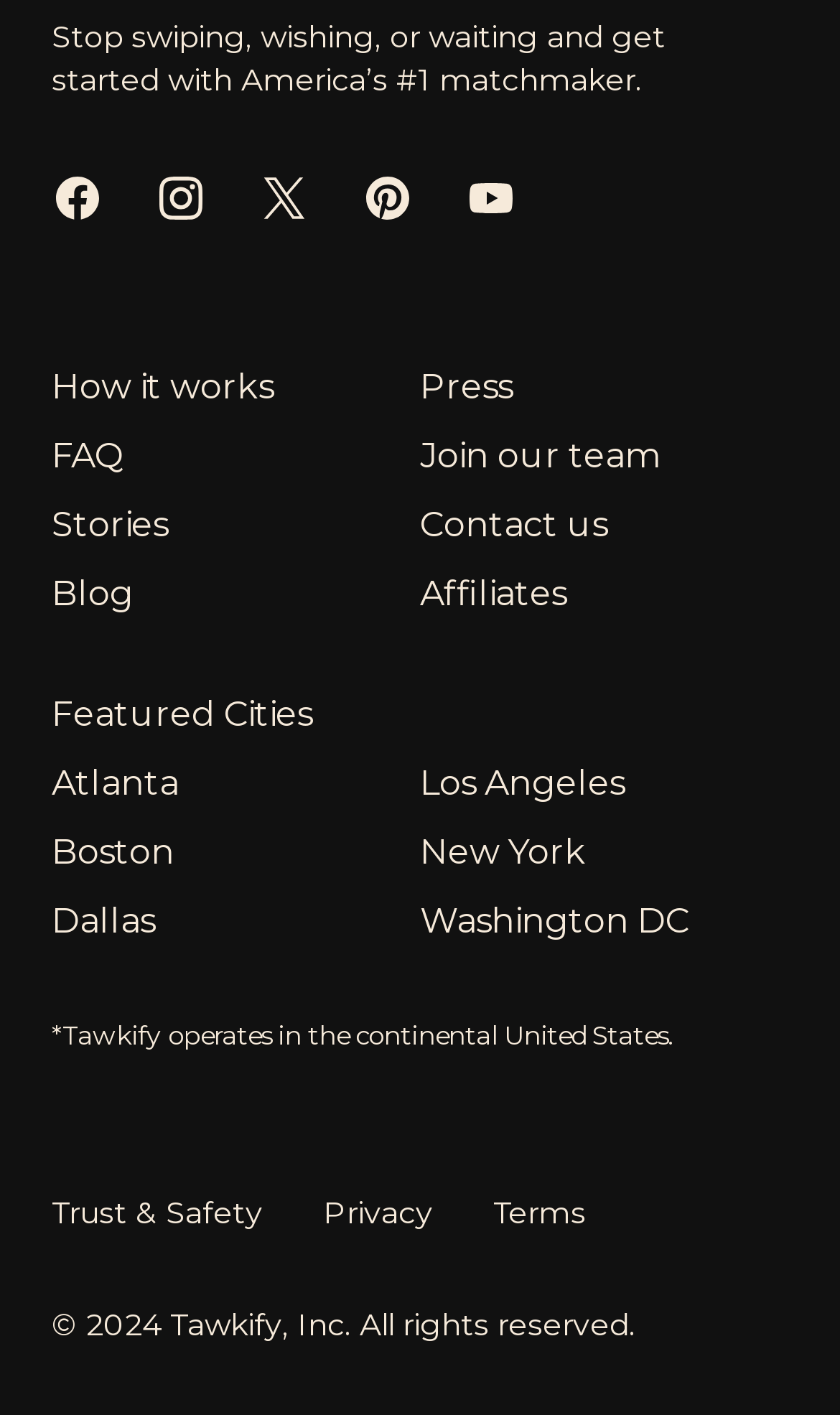Use a single word or phrase to answer this question: 
What is the main purpose of this website?

Matchmaking